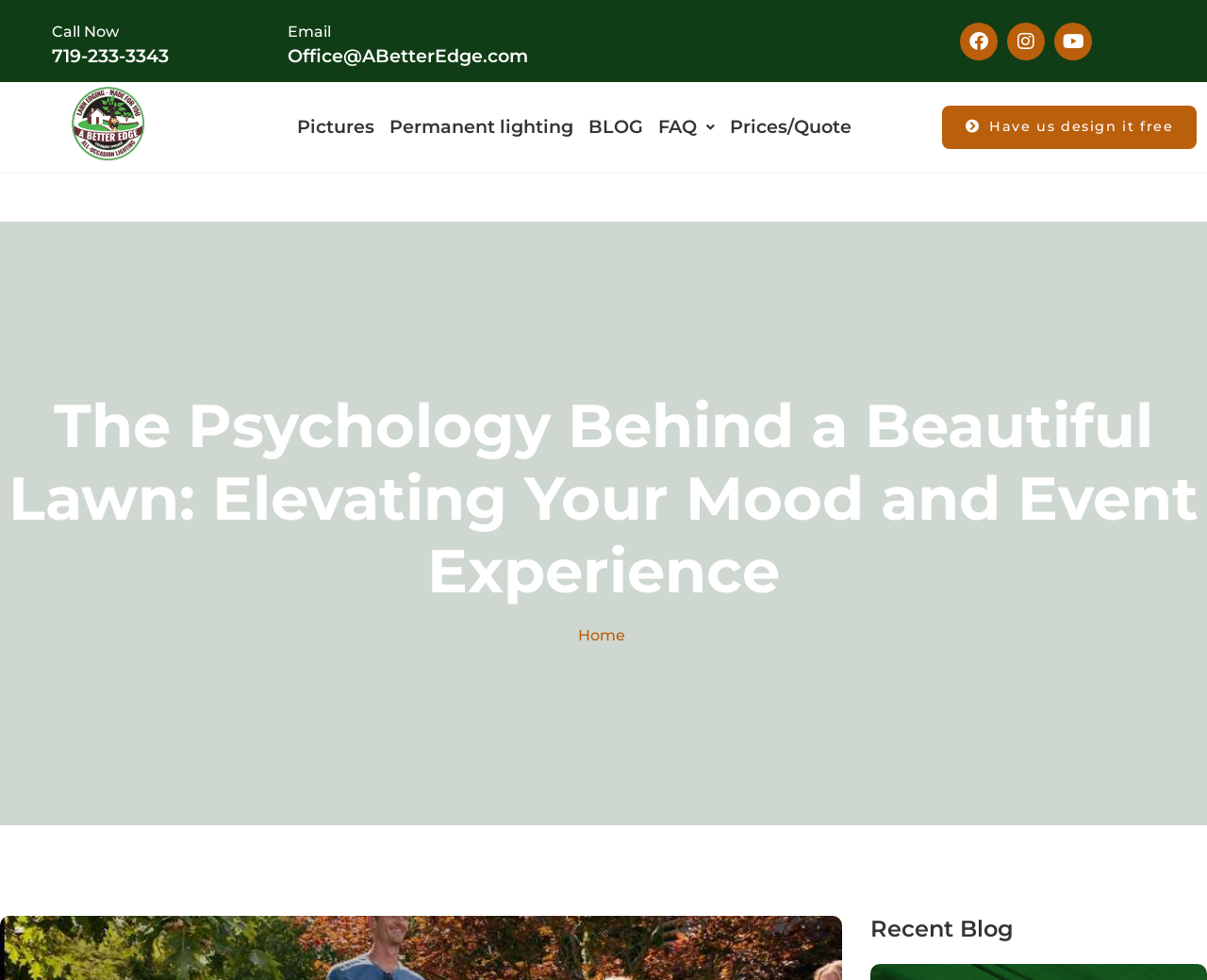Explain the webpage in detail, including its primary components.

The webpage appears to be a professional website for a lawn care company, with a focus on the psychological benefits of a well-maintained lawn. 

At the top left, there is a logo image, accompanied by a heading that reads "The Psychology Behind a Beautiful Lawn: – FIX YOUR LAWN with landscape edging and curbing and permanent lighting made for Colorado Springs yard". 

Below the logo, there are contact information sections, including a "Call Now" heading with a link and a phone number, and an "Email" heading with an email address. 

To the right of the contact information, there are social media links, including Facebook, Instagram, and Youtube. 

Further down, there is a navigation menu with links to various pages, including "Pictures", "Permanent lighting", "BLOG", "FAQ", "Prices/Quote", and "Have us design it free". 

In the middle of the page, there is a prominent heading that reads "The Psychology Behind a Beautiful Lawn: Elevating Your Mood and Event Experience". 

At the bottom of the page, there is a link to the "Home" page, followed by a separator, and then a "Recent Blog" heading.